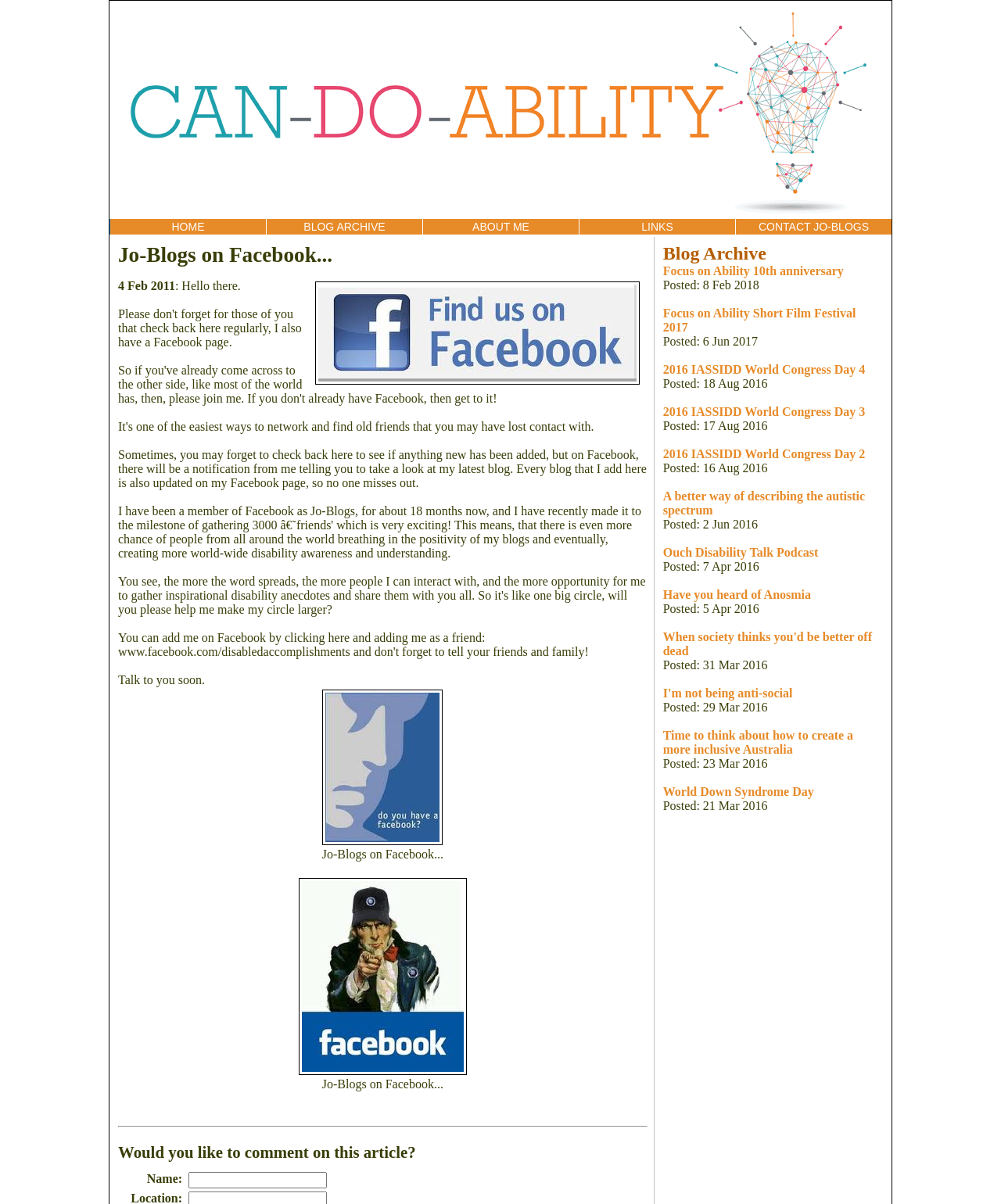Consider the image and give a detailed and elaborate answer to the question: 
What is the topic of the blog post 'Focus on Ability 10th anniversary'?

The blog post 'Focus on Ability 10th anniversary' is likely about the 10th anniversary of an event or organization related to ability, but the exact topic is not specified on the webpage.